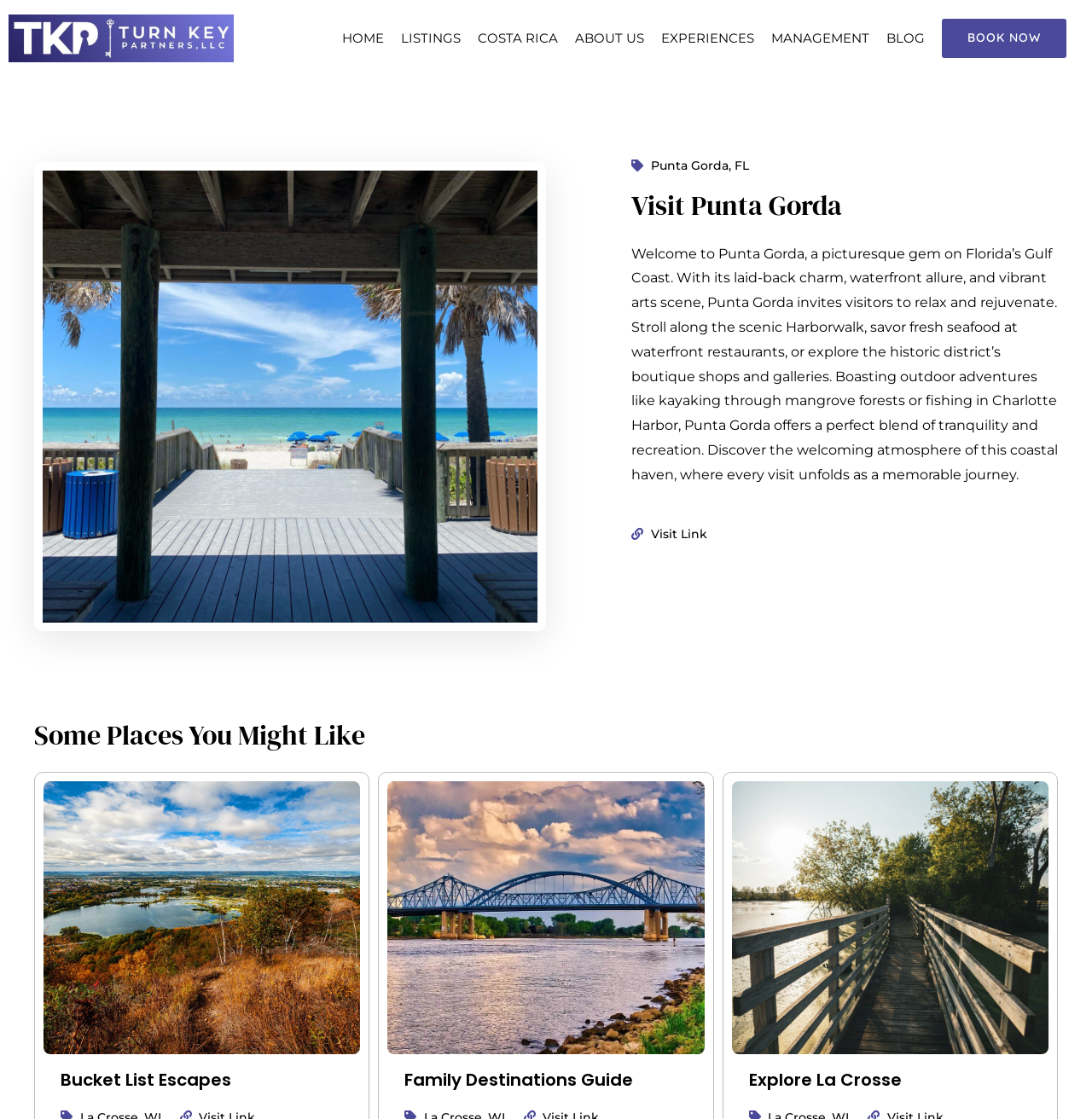Find the bounding box coordinates for the area that must be clicked to perform this action: "View the BOOK NOW link".

[0.862, 0.017, 0.977, 0.052]